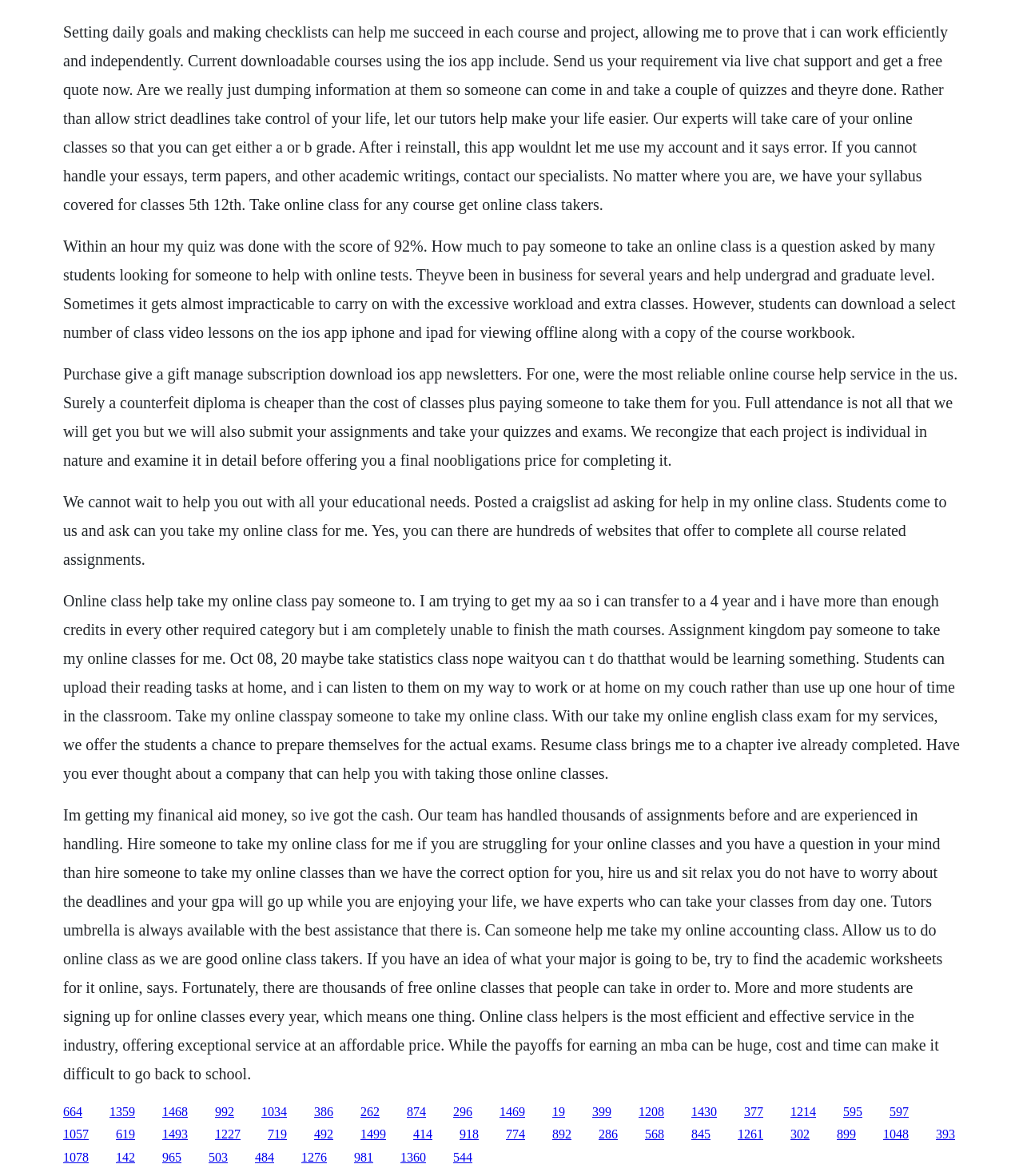Point out the bounding box coordinates of the section to click in order to follow this instruction: "Click on 'Hire someone to take my online class' link".

[0.21, 0.939, 0.229, 0.951]